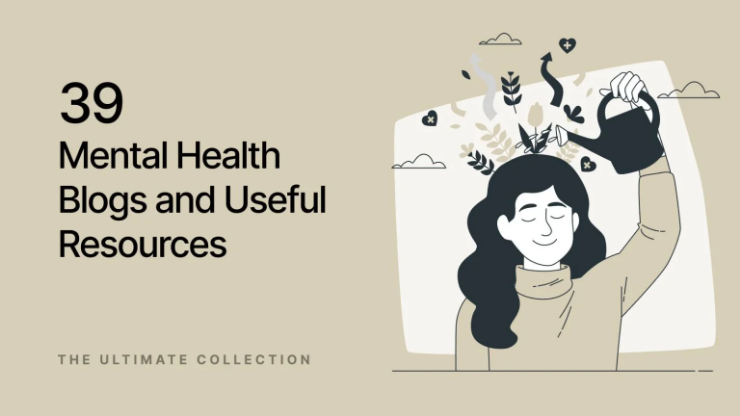What is the background of the image?
Using the image, provide a concise answer in one word or a short phrase.

Soft colors